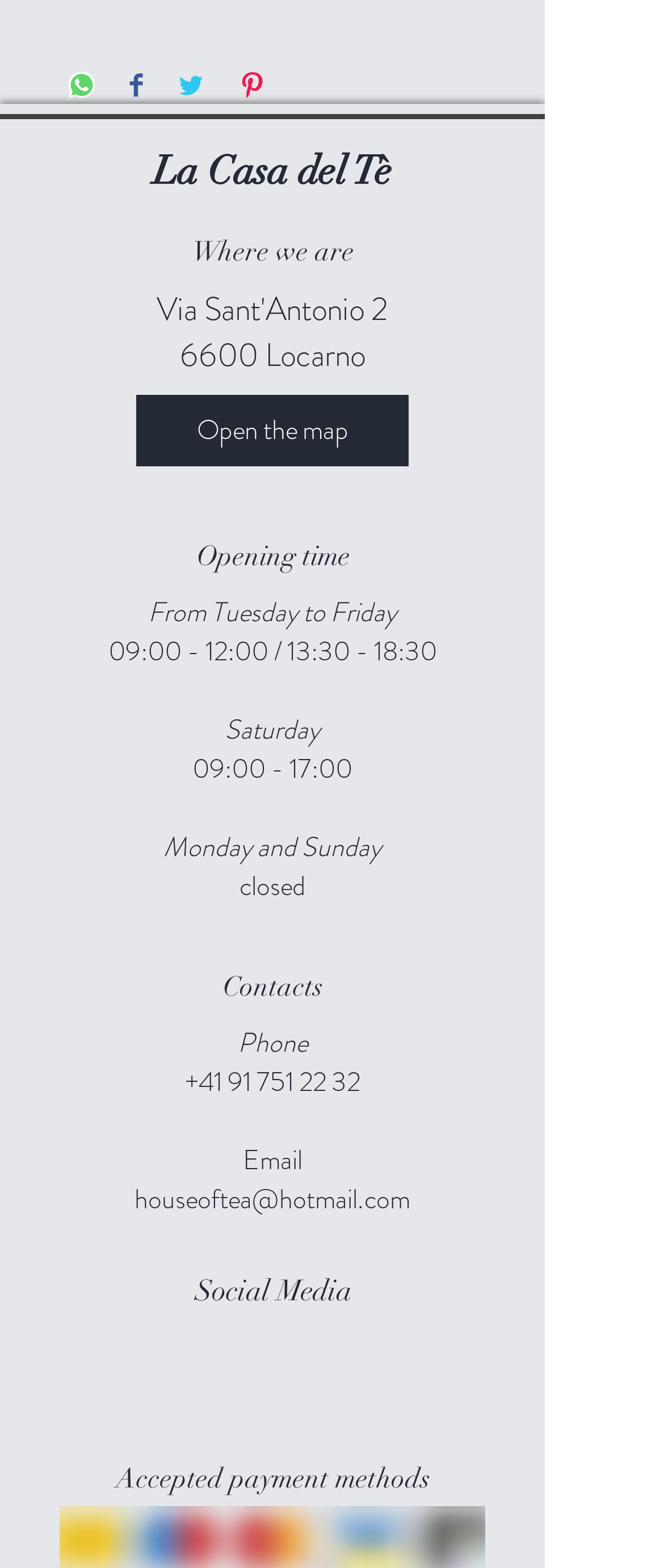What are the opening hours on Saturday?
Please provide a single word or phrase as the answer based on the screenshot.

09:00 - 17:00